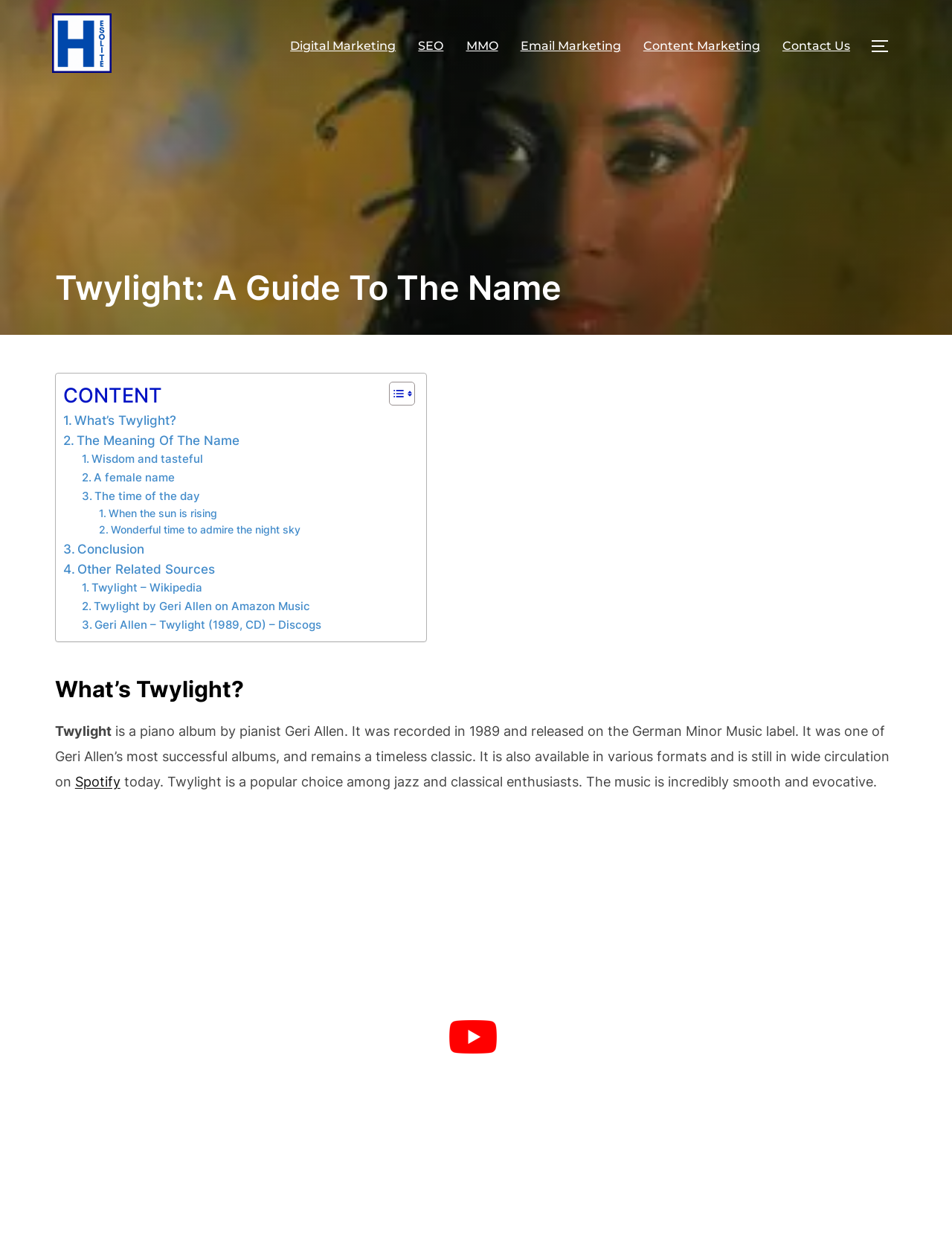Locate the bounding box coordinates of the clickable element to fulfill the following instruction: "Open the 'Twylight – Wikipedia' link". Provide the coordinates as four float numbers between 0 and 1 in the format [left, top, right, bottom].

[0.086, 0.461, 0.213, 0.476]